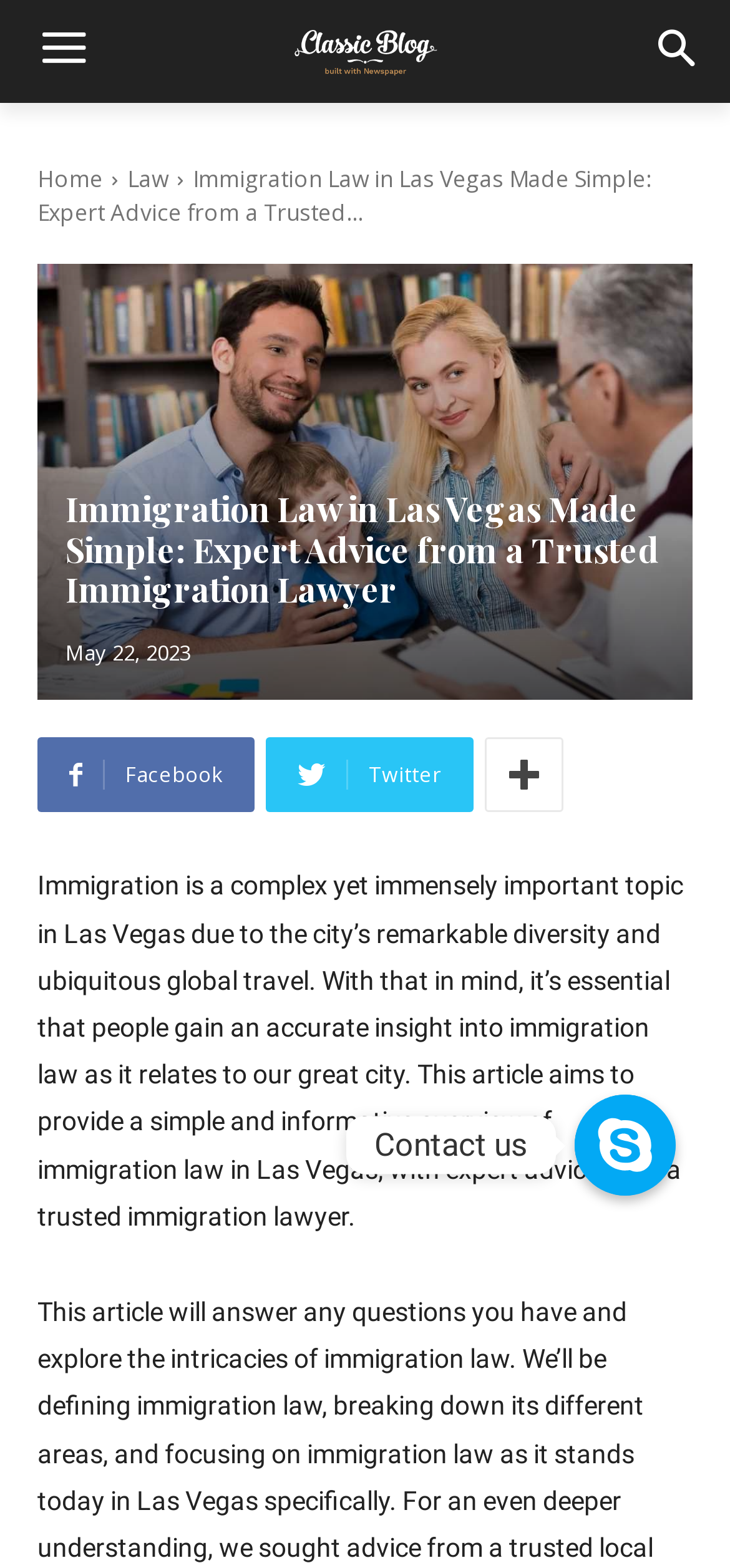By analyzing the image, answer the following question with a detailed response: How many navigation links are there?

There are three navigation links on the webpage, which can be identified by their text: 'Home', 'Law', and 'Contact us'. These links are located at the top and bottom of the webpage, respectively.